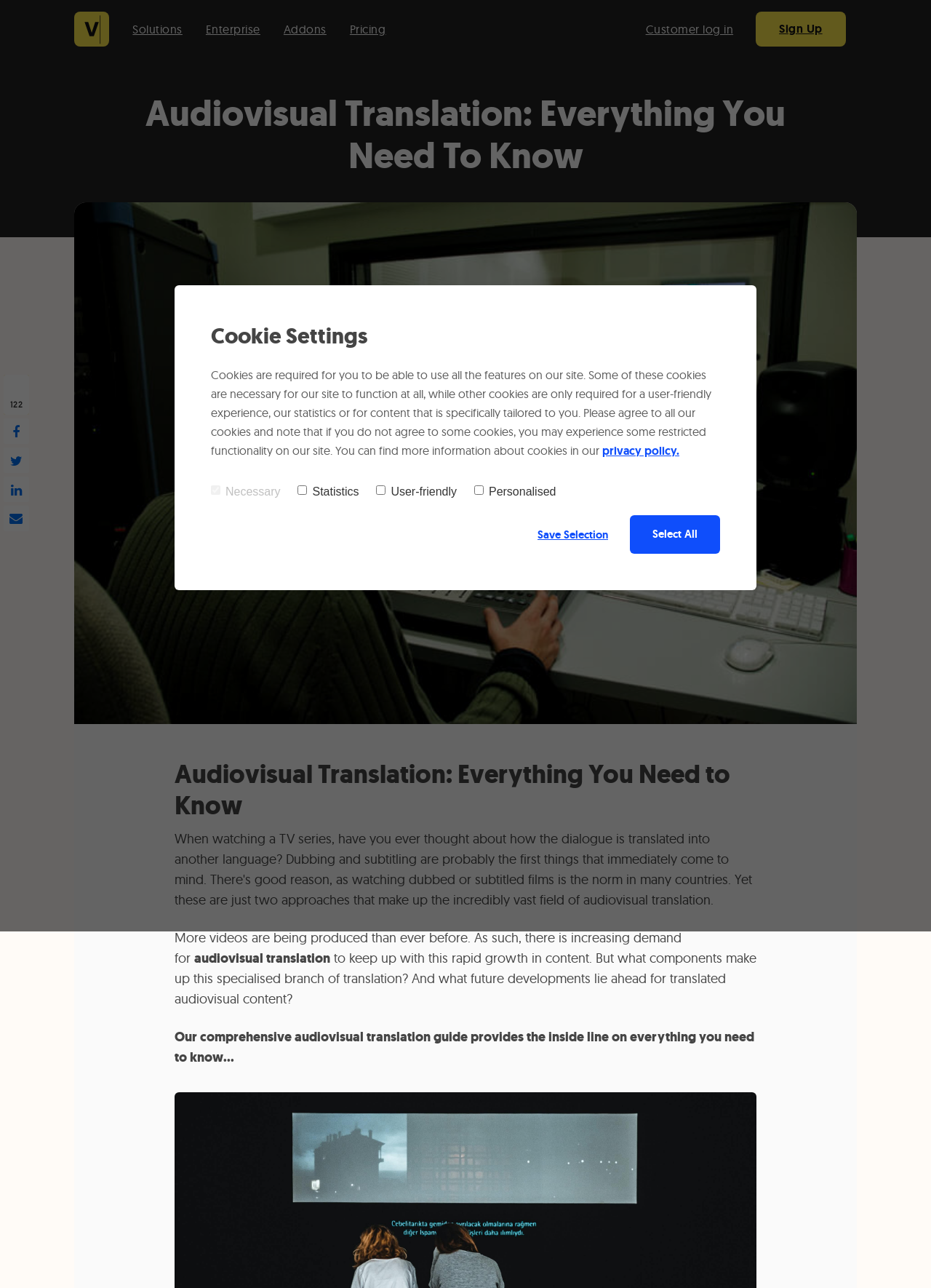What is the main topic of this webpage?
Provide a detailed answer to the question using information from the image.

Based on the webpage's content, including the headings and paragraphs, it is clear that the main topic of this webpage is audiovisual translation. The webpage provides information about what audiovisual translation is, its components, and its future developments.